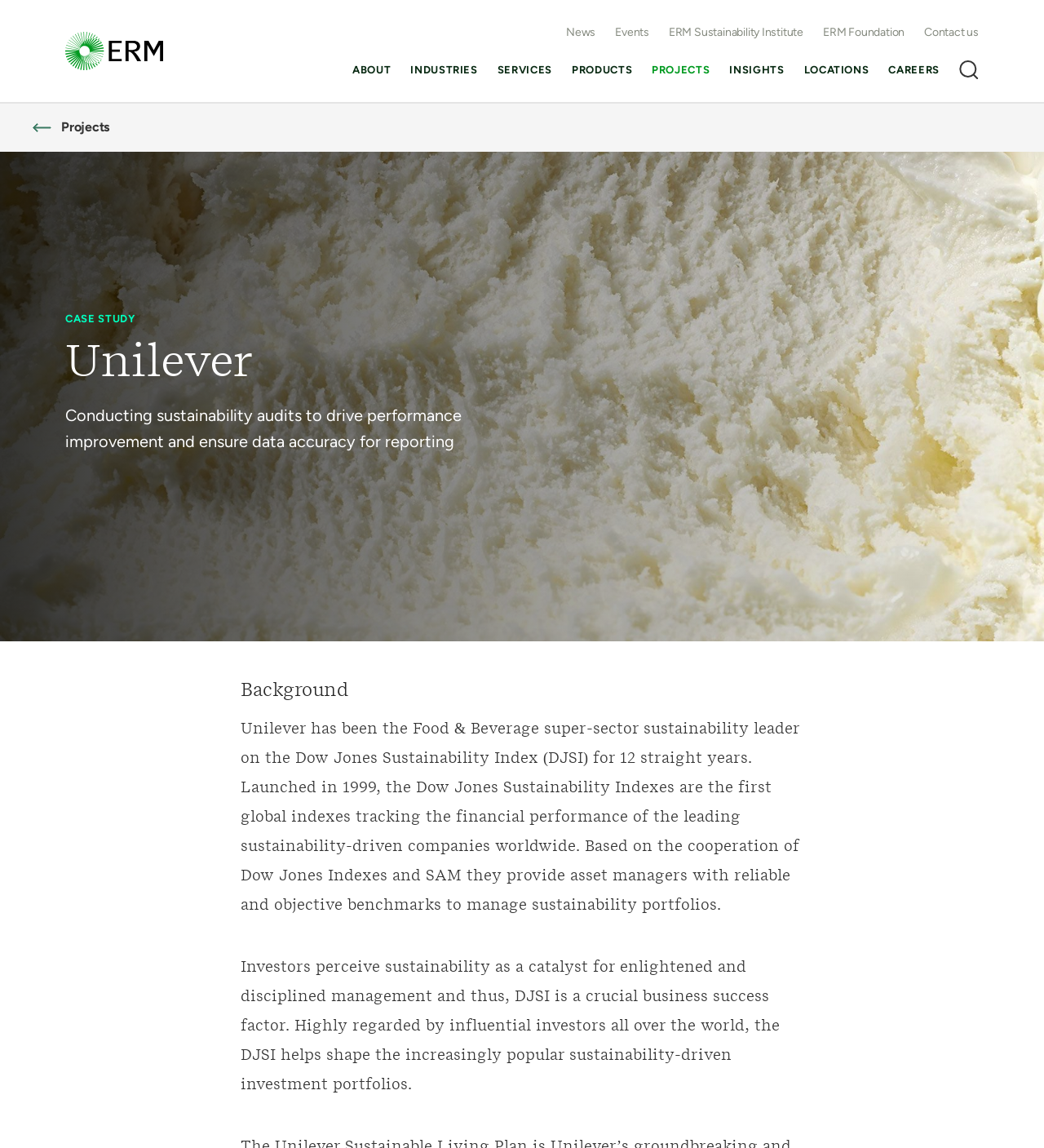What is the text above the 'Background' heading? Using the information from the screenshot, answer with a single word or phrase.

CASE STUDY